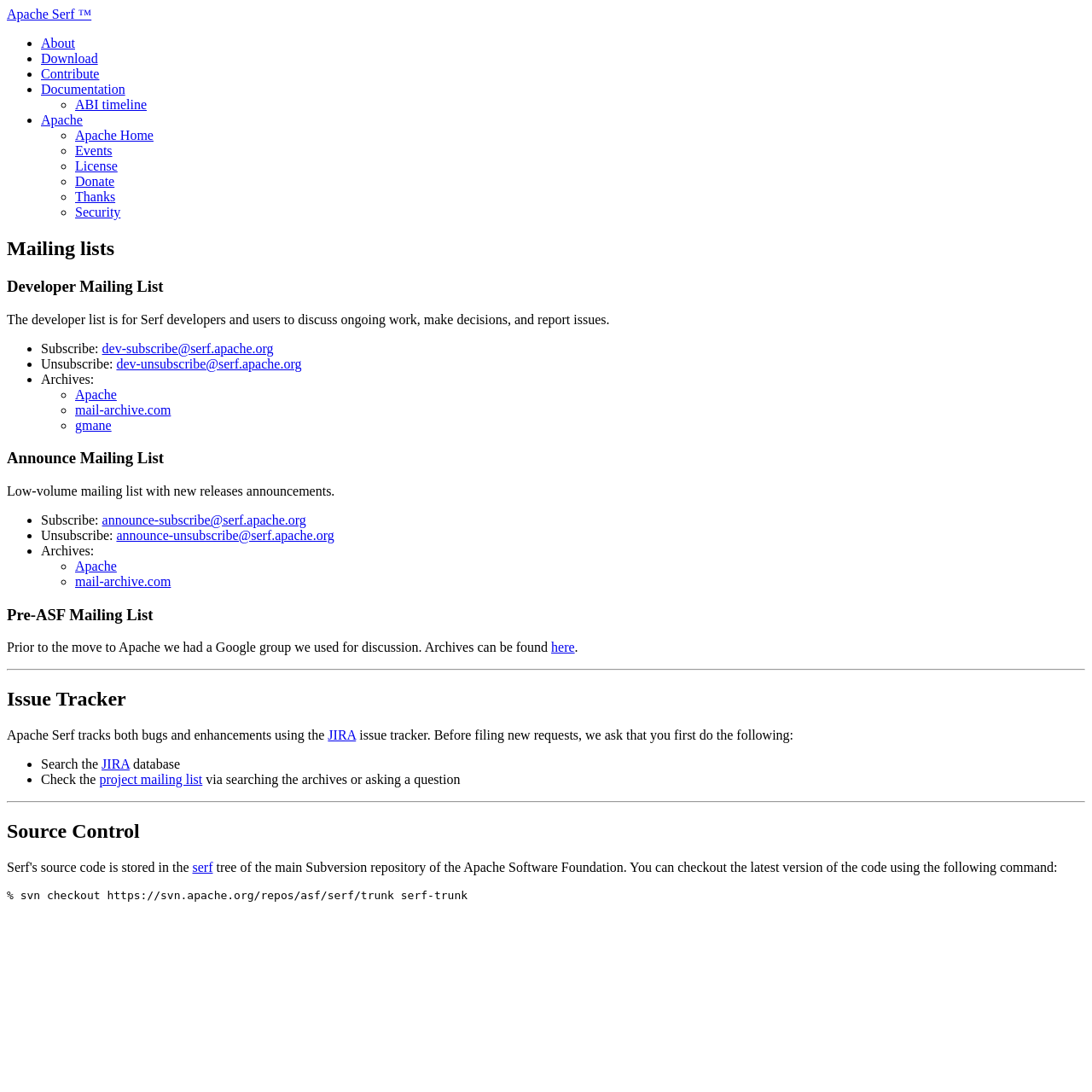How can the latest version of the code be checked out?
Please use the image to provide a one-word or short phrase answer.

Using SVN command